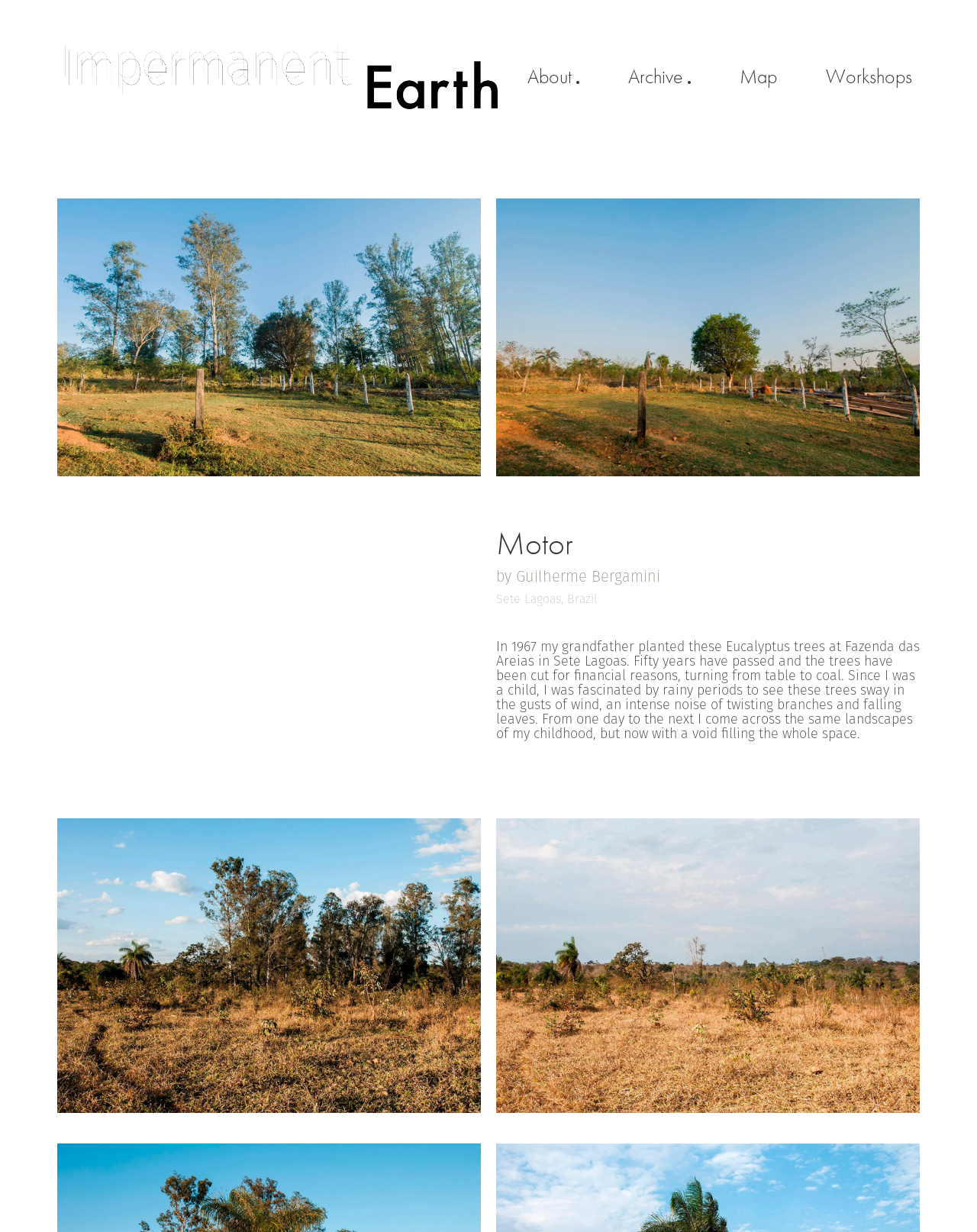Provide a one-word or short-phrase response to the question:
What is the name of the artist?

Guilherme Bergamini